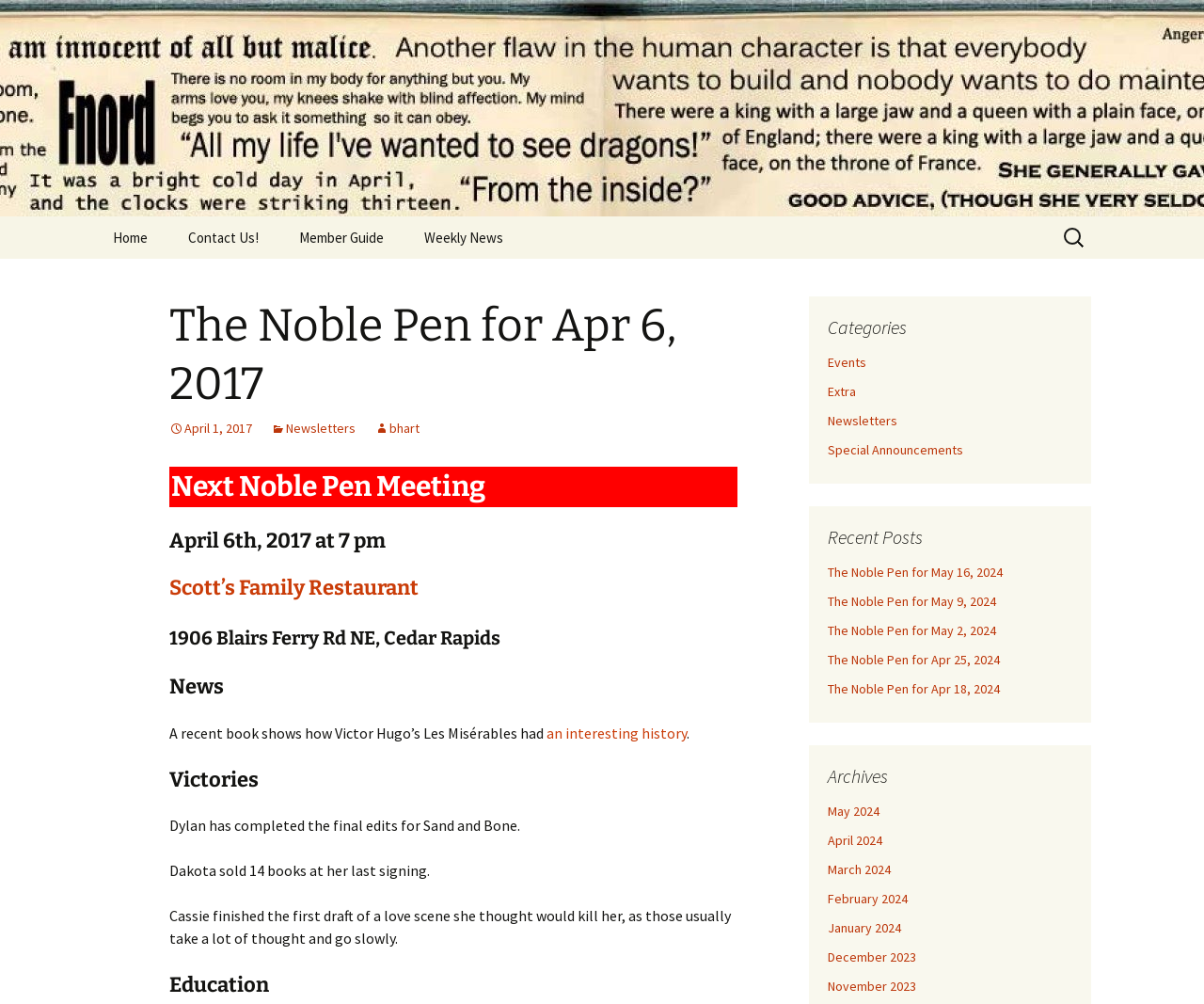Craft a detailed narrative of the webpage's structure and content.

The webpage is titled "The Noble Pen for Apr 6, 2017 | Noble Pen" and appears to be a blog or newsletter-style page. At the top, there is a header section with a link to "Noble Pen" and a heading with the same text. Below this, there is a navigation menu with links to "Home", "Contact Us!", "Member Guide", and "Weekly News".

To the right of the navigation menu, there is a search bar with a label "Search for:" and a search box. Below the search bar, there is a main content section with a heading that reads "The Noble Pen for Apr 6, 2017". This section contains several subheadings and paragraphs of text, including information about an upcoming meeting, news, victories, and education.

The main content section is divided into several sections, each with its own heading. The first section appears to be about an upcoming meeting, with details about the date, time, and location. The next section is titled "News" and contains a brief article about the history of Victor Hugo's Les Misérables. The "Victories" section lists several achievements by individuals, including completing edits on a book and selling books at a signing. The "Education" section appears to be empty.

To the right of the main content section, there are two columns of links. The top column is titled "Categories" and contains links to categories such as "Events", "Extra", "Newsletters", and "Special Announcements". The bottom column is titled "Recent Posts" and contains links to several recent posts, including "The Noble Pen for May 16, 2024" and "The Noble Pen for Apr 25, 2024". Below the "Recent Posts" section, there is an "Archives" section with links to monthly archives dating back to December 2023.